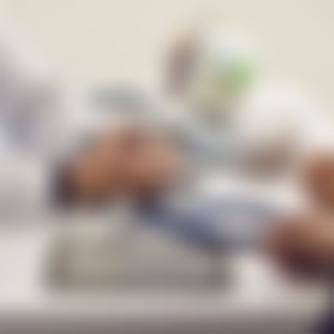What is the topic of discussion between the doctor and patient?
Please provide a comprehensive answer to the question based on the webpage screenshot.

The caption explicitly states that the doctor and patient are discussing the potential use of medical marijuana as a treatment option, highlighting the growing acceptance and discussion surrounding this topic in modern healthcare.